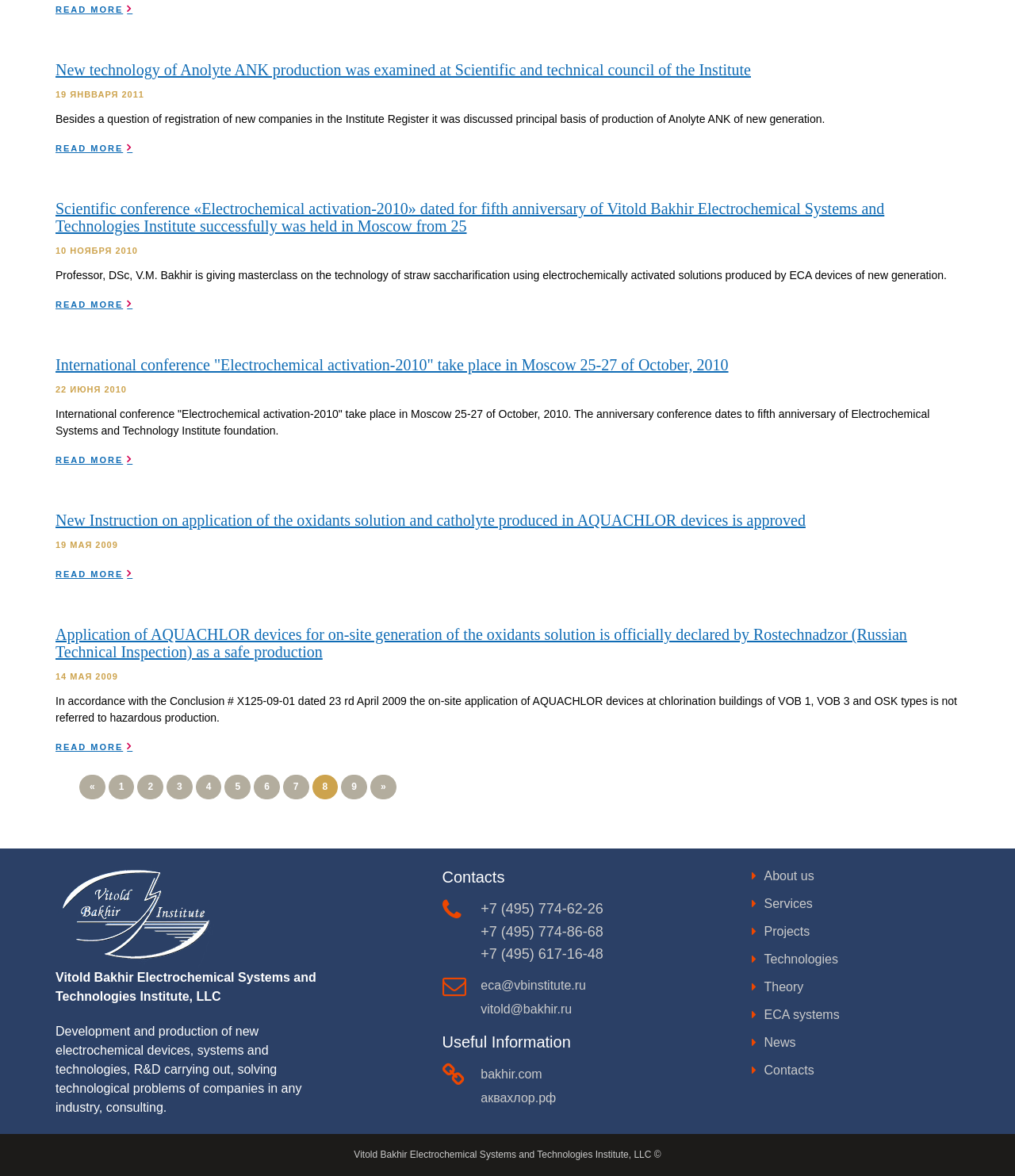Please identify the bounding box coordinates of where to click in order to follow the instruction: "Read more about New technology of Anolyte ANK production".

[0.055, 0.004, 0.131, 0.012]